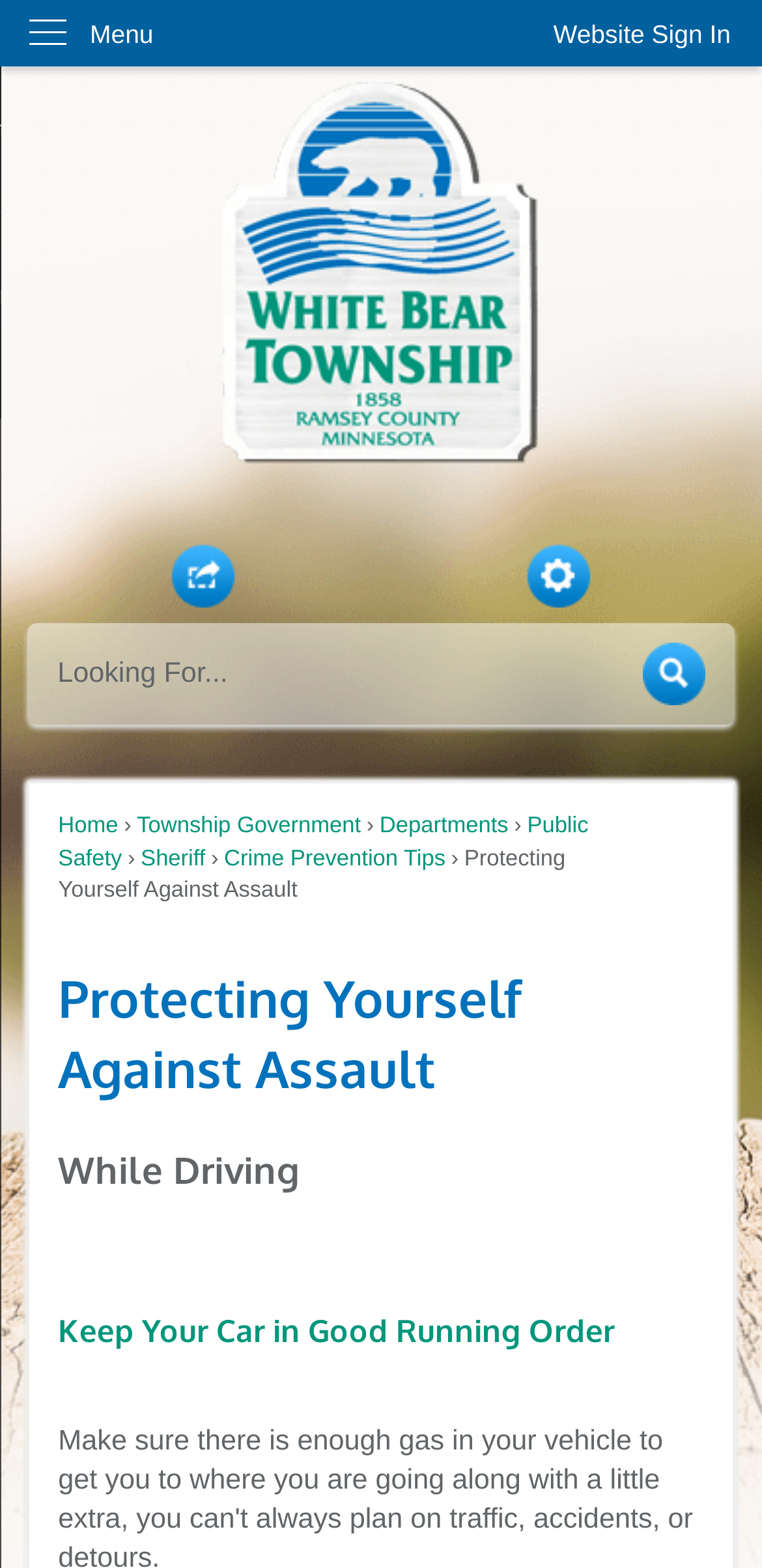Determine the coordinates of the bounding box that should be clicked to complete the instruction: "Go to the township government page". The coordinates should be represented by four float numbers between 0 and 1: [left, top, right, bottom].

[0.18, 0.52, 0.474, 0.535]